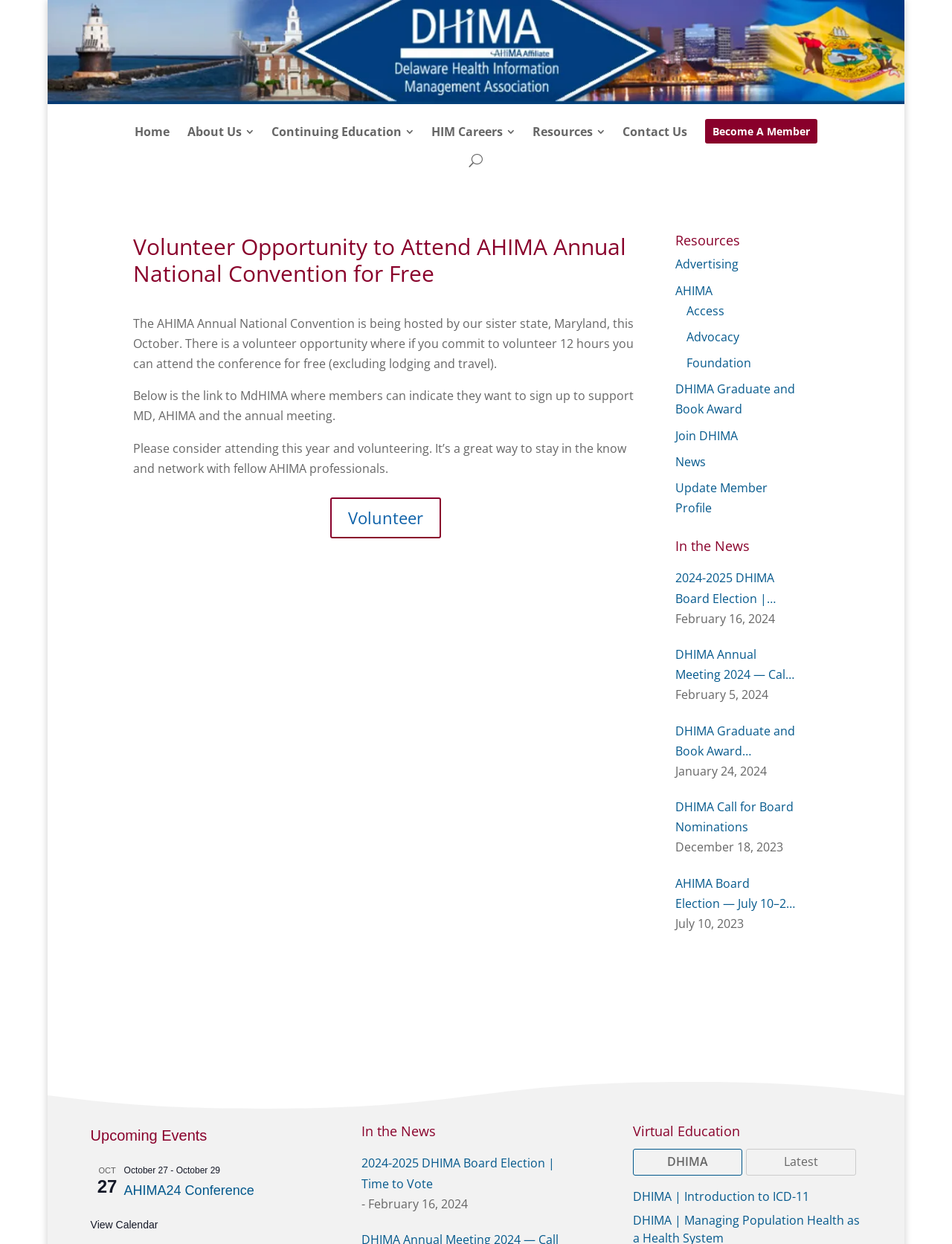Highlight the bounding box coordinates of the element that should be clicked to carry out the following instruction: "Read the article 'Which Street in Runcorn has seen the most homeowners moving in the last three years?'". The coordinates must be given as four float numbers ranging from 0 to 1, i.e., [left, top, right, bottom].

None